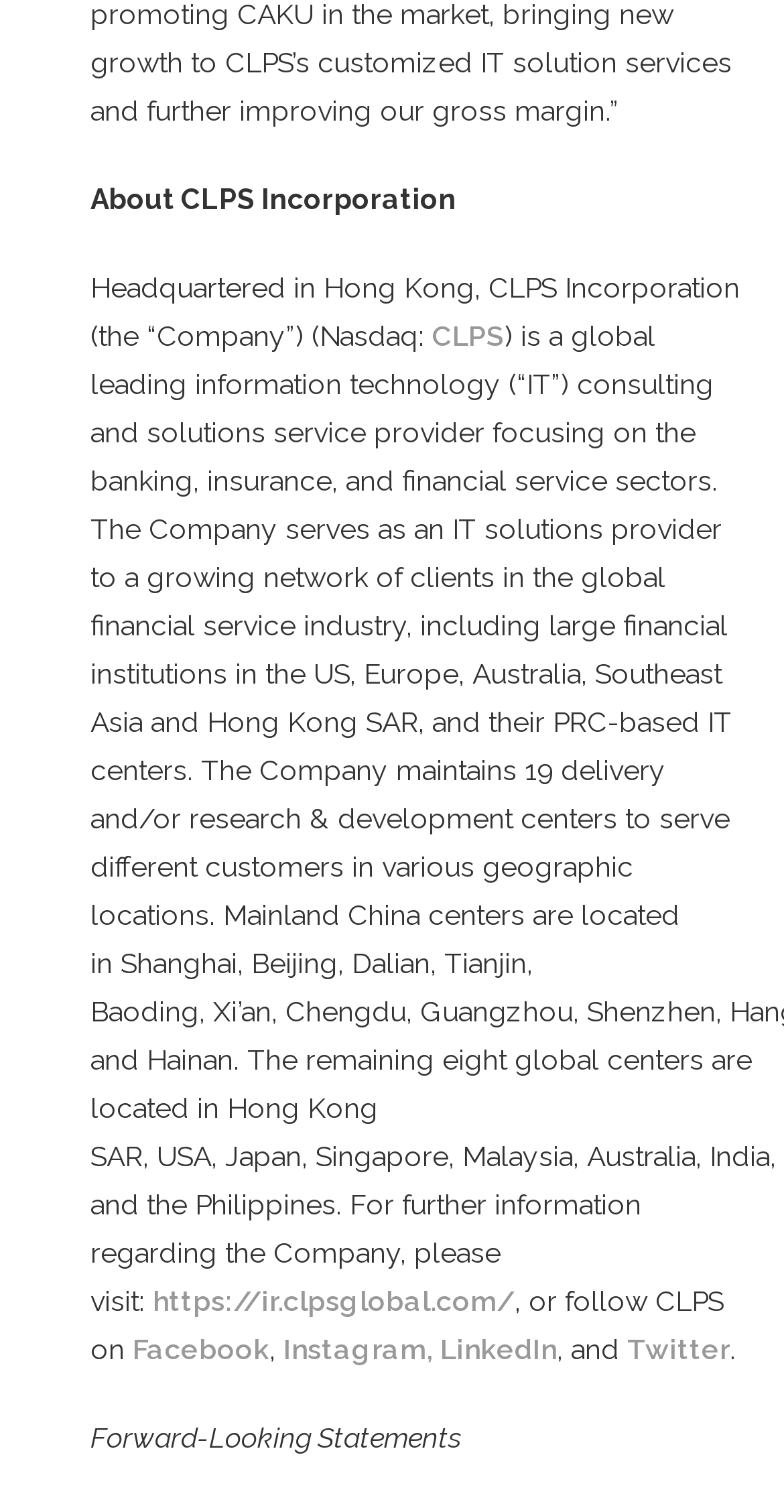Analyze the image and answer the question with as much detail as possible: 
What is the purpose of the link 'https://ir.clpsglobal.com/'?

The link 'https://ir.clpsglobal.com/' is likely related to investor relations as it is mentioned in the context of the company's information, and the 'ir' in the URL suggests investor relations.